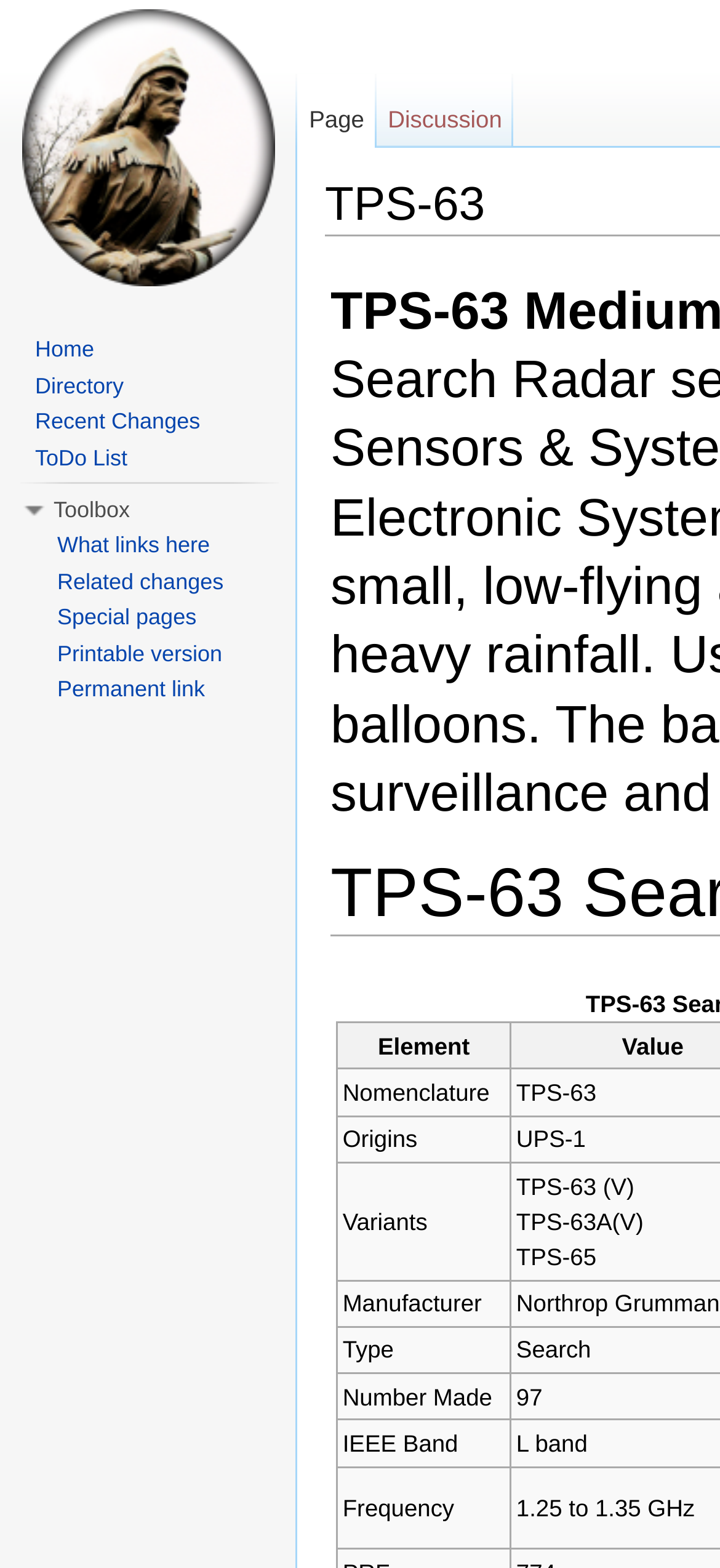Please reply to the following question using a single word or phrase: 
How many links are in the 'Toolbox' section?

6